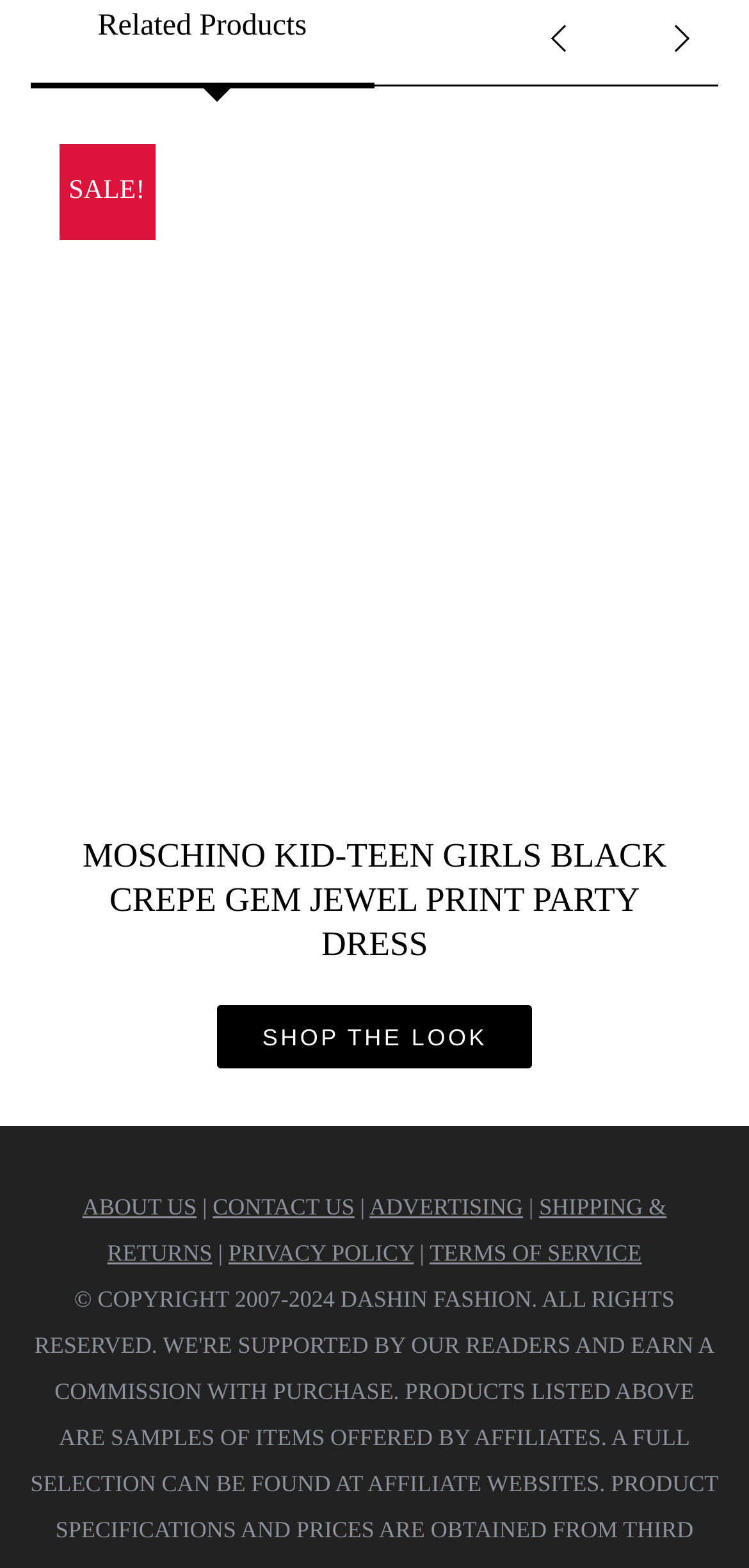Point out the bounding box coordinates of the section to click in order to follow this instruction: "Contact the website".

[0.284, 0.761, 0.473, 0.779]